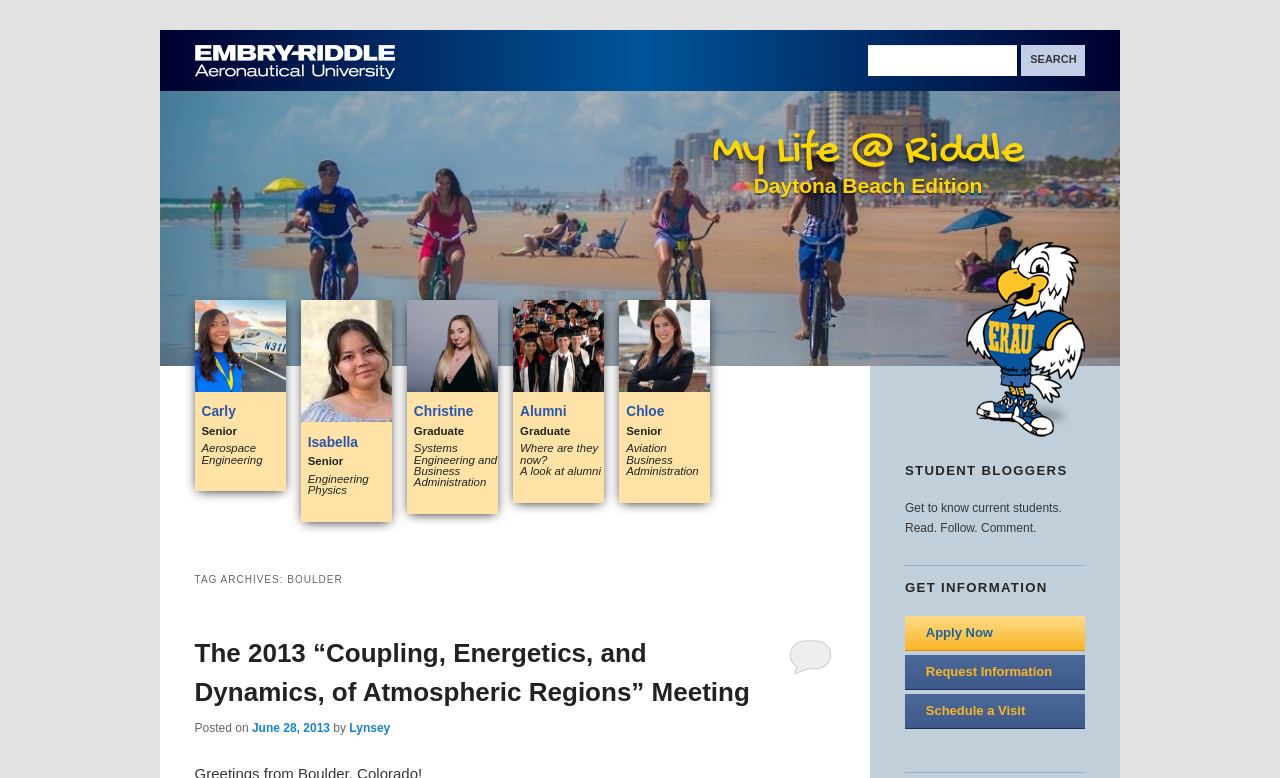Find the bounding box coordinates of the clickable region needed to perform the following instruction: "Visit the Core Sector Communique page". The coordinates should be provided as four float numbers between 0 and 1, i.e., [left, top, right, bottom].

None